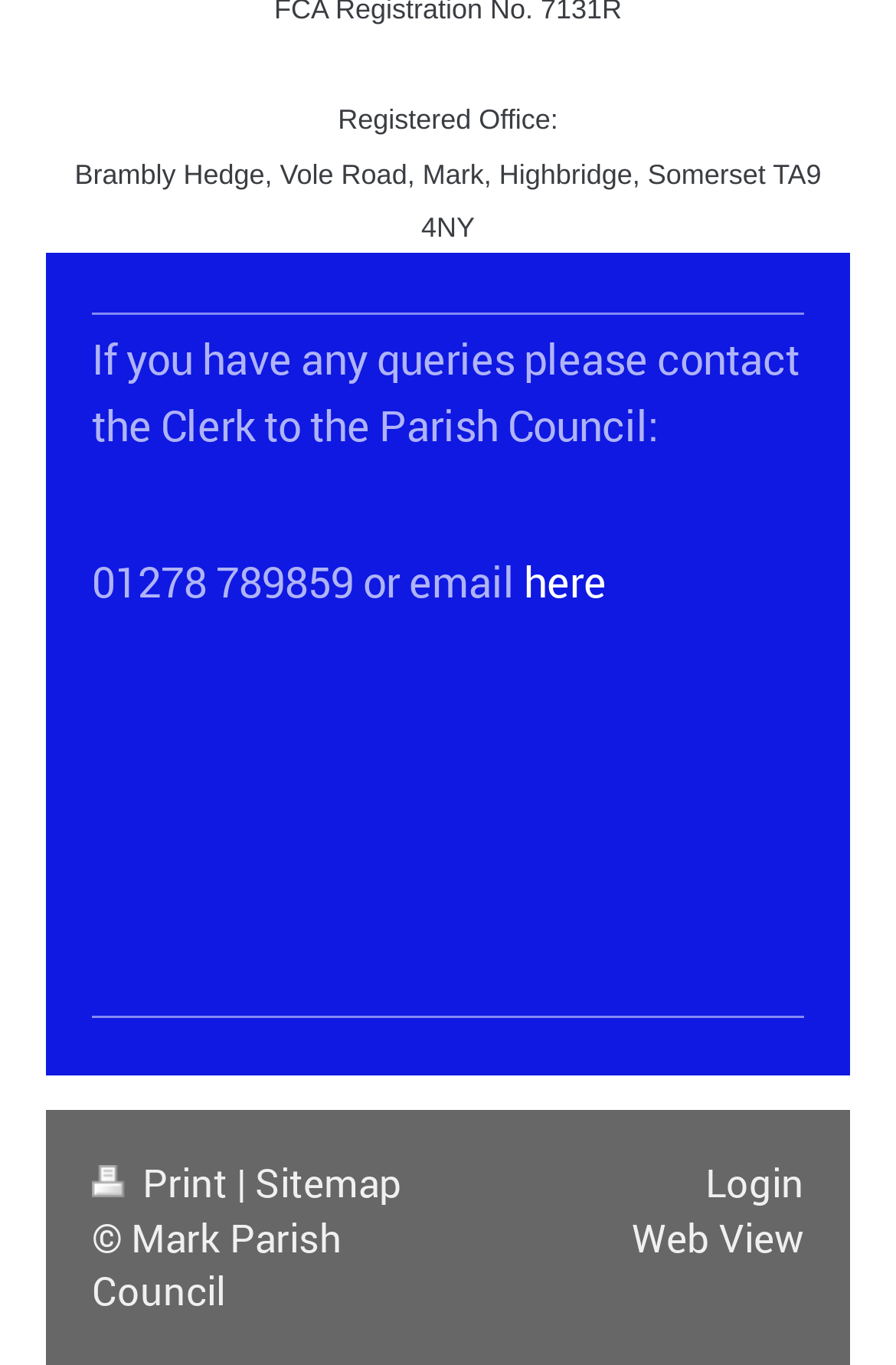What is the address of the Registered Office?
Refer to the image and answer the question using a single word or phrase.

Brambly Hedge, Vole Road, Mark, Highbridge, Somerset TA9 4NY